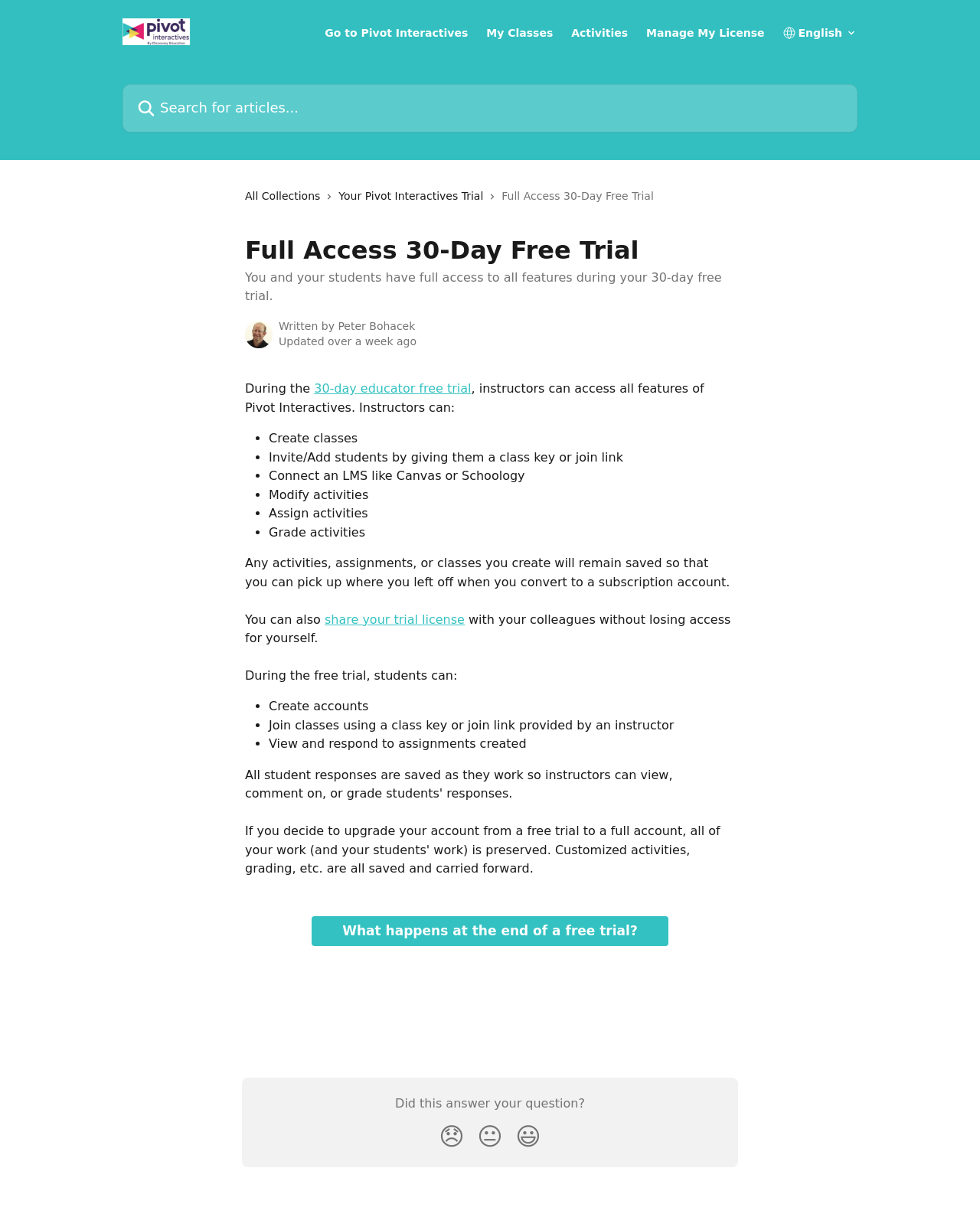Find the bounding box coordinates for the area you need to click to carry out the instruction: "View your trial license". The coordinates should be four float numbers between 0 and 1, indicated as [left, top, right, bottom].

[0.346, 0.152, 0.499, 0.166]